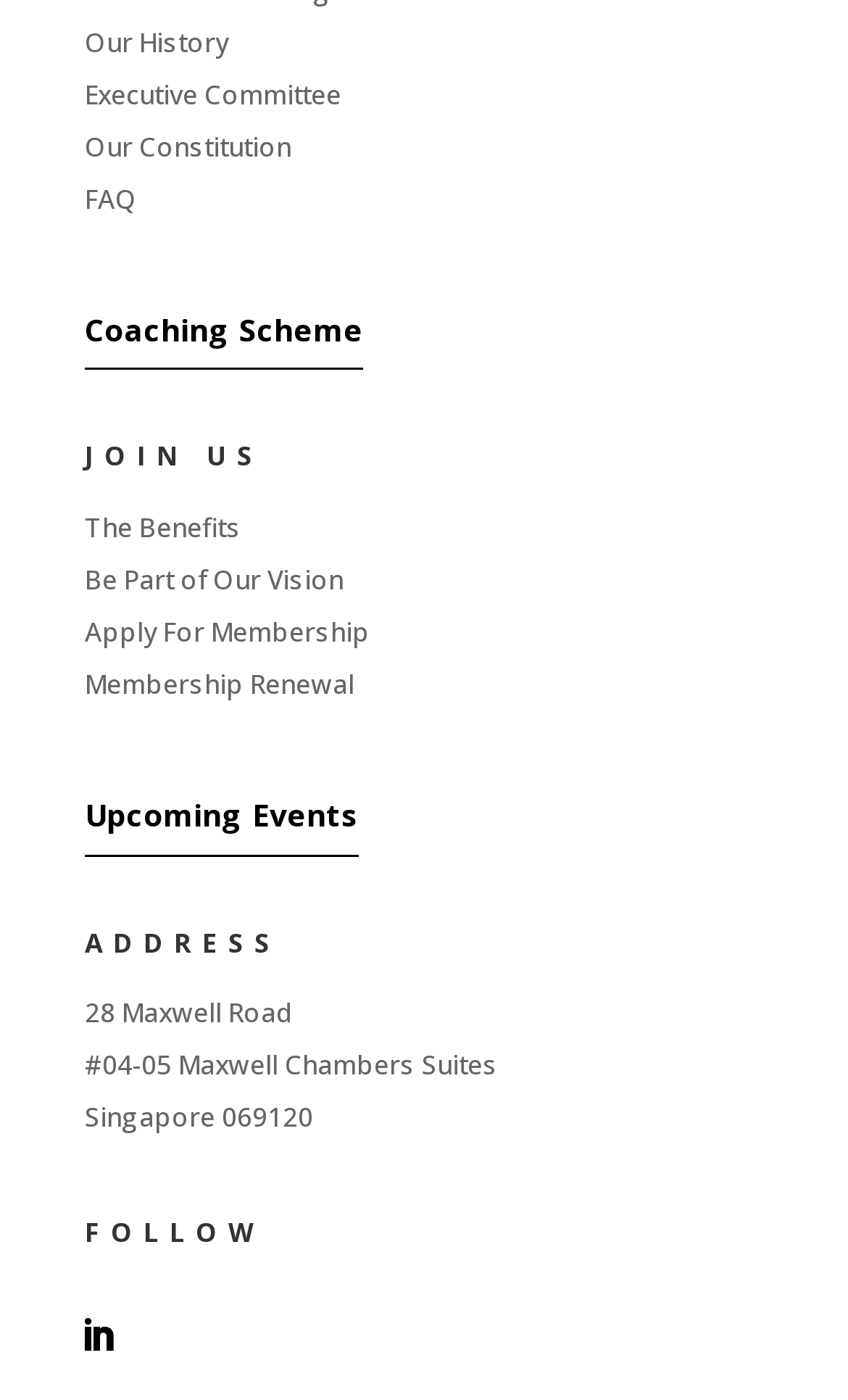Identify the bounding box coordinates of the clickable region necessary to fulfill the following instruction: "follow us". The bounding box coordinates should be four float numbers between 0 and 1, i.e., [left, top, right, bottom].

[0.074, 0.929, 0.156, 0.979]